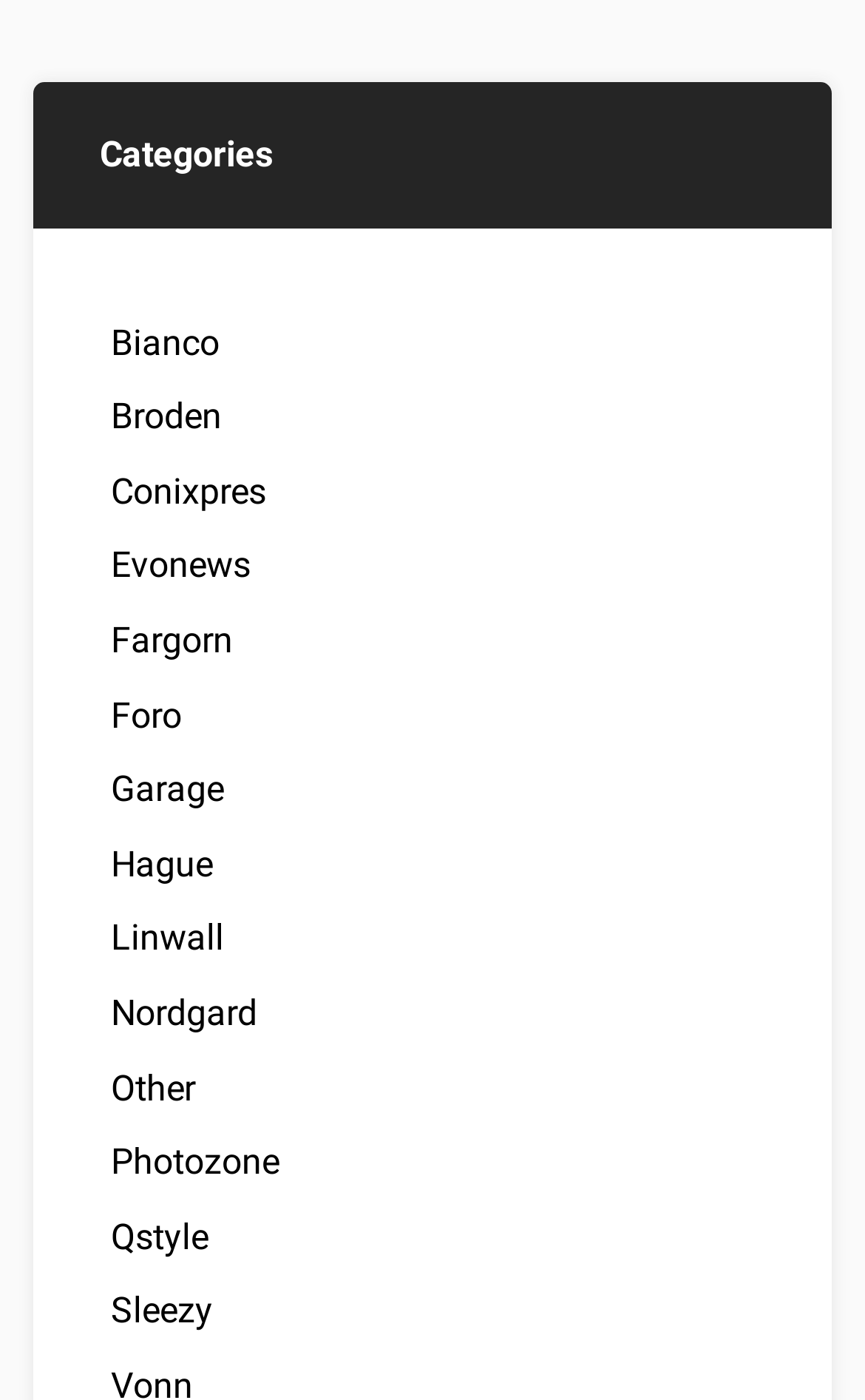How many links are on the webpage? Refer to the image and provide a one-word or short phrase answer.

16